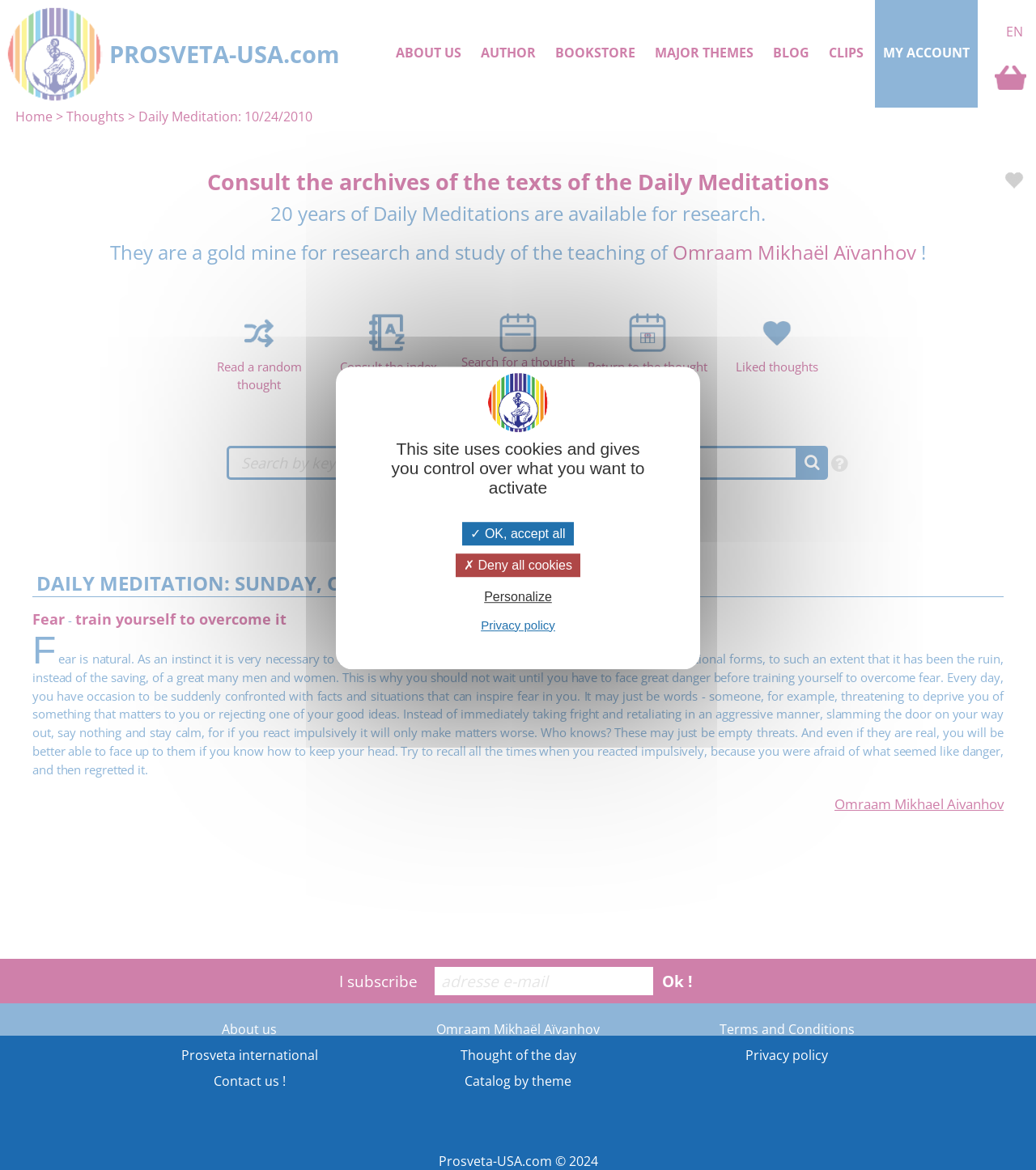What is the main theme of this webpage?
Provide a detailed answer to the question, using the image to inform your response.

Based on the webpage content, I can see that the main theme is Daily Meditations, as indicated by the heading 'Consult the archives of the texts of the Daily Meditations' and the presence of meditation-related texts and links.